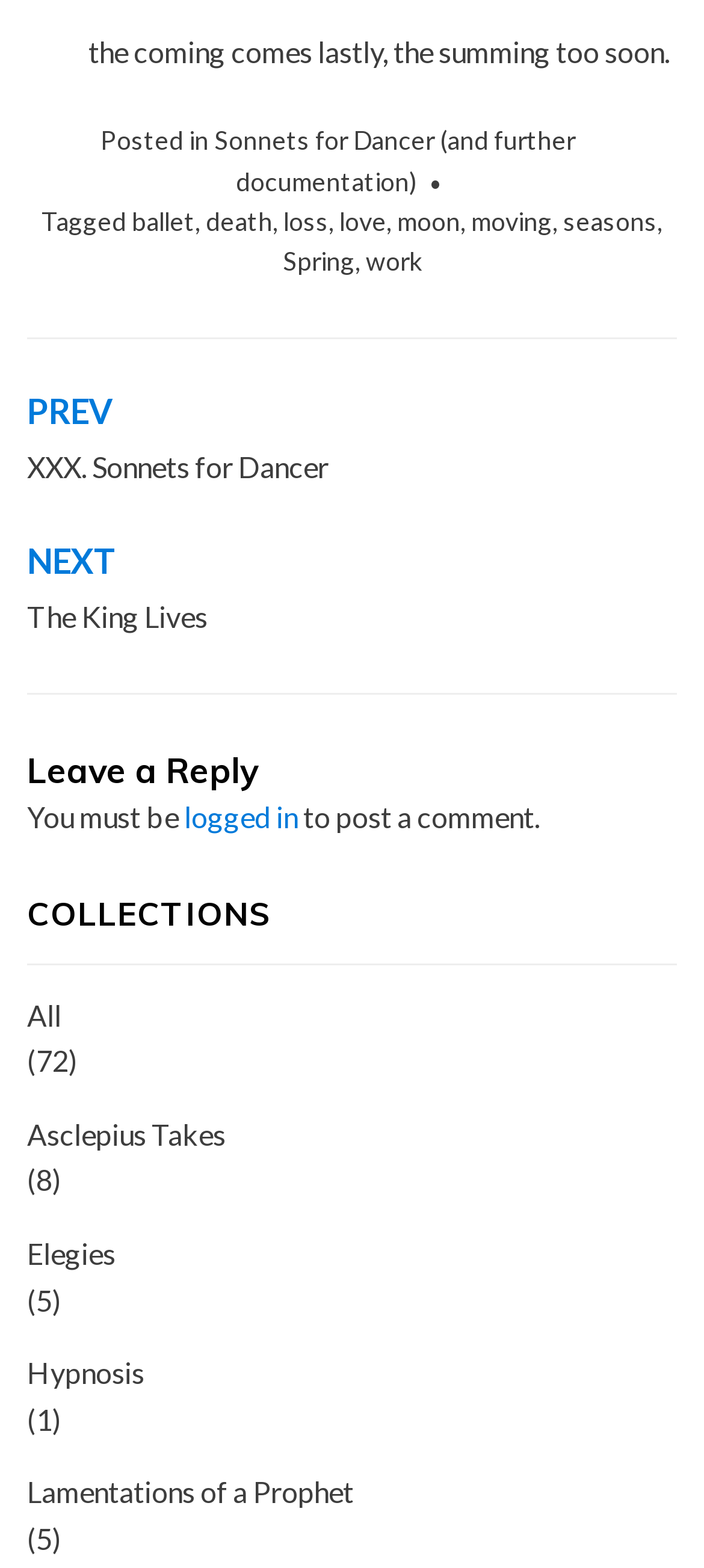What is the title of the navigation section?
Deliver a detailed and extensive answer to the question.

The navigation section is identified by the heading element with ID 67, having the text 'Post navigation' and bounding box coordinates [0.036, 0.25, 0.038, 0.251]. This section contains links to previous and next posts.